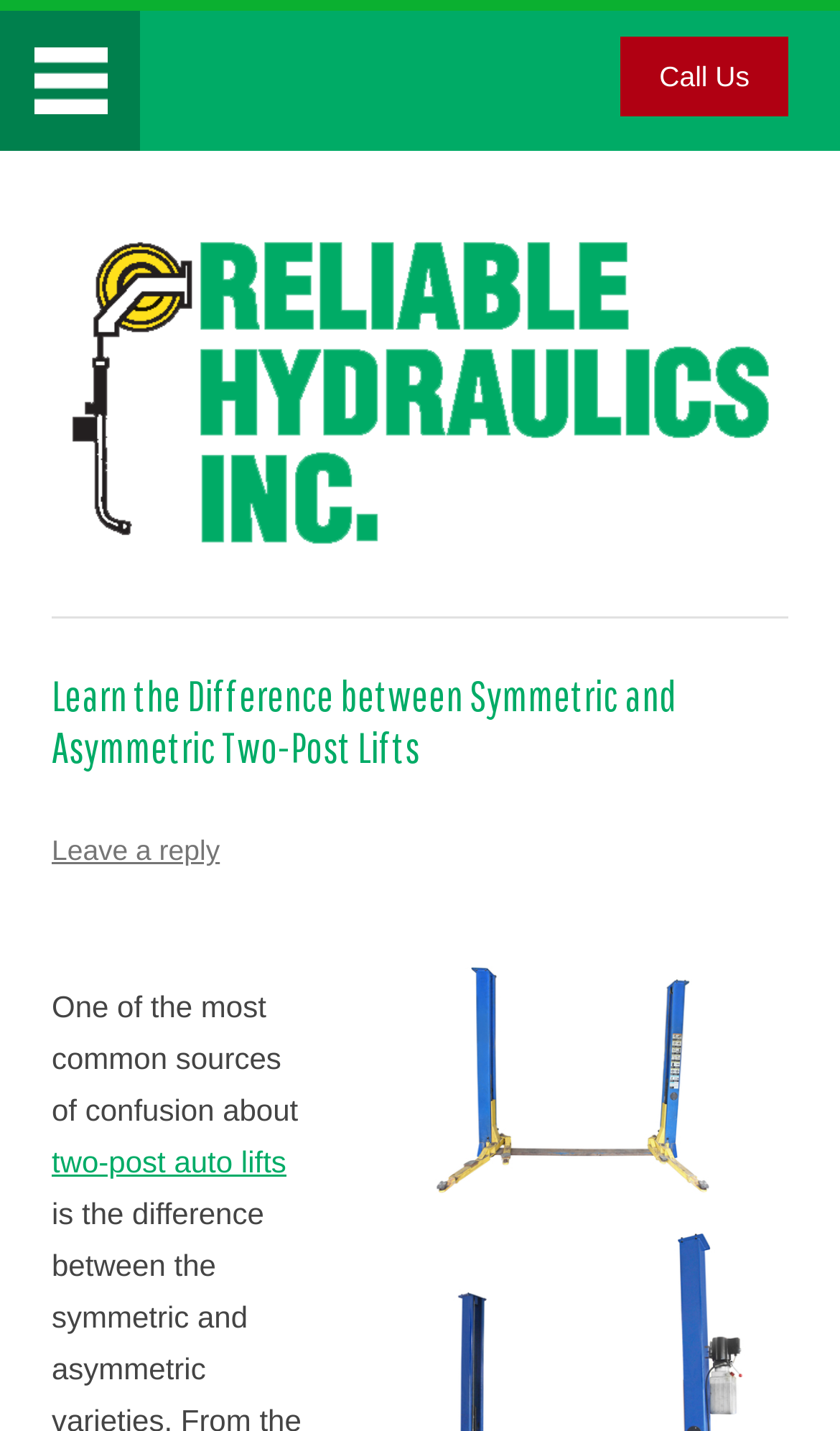Please find the bounding box coordinates of the section that needs to be clicked to achieve this instruction: "learn about two-post auto lifts".

[0.062, 0.8, 0.341, 0.824]